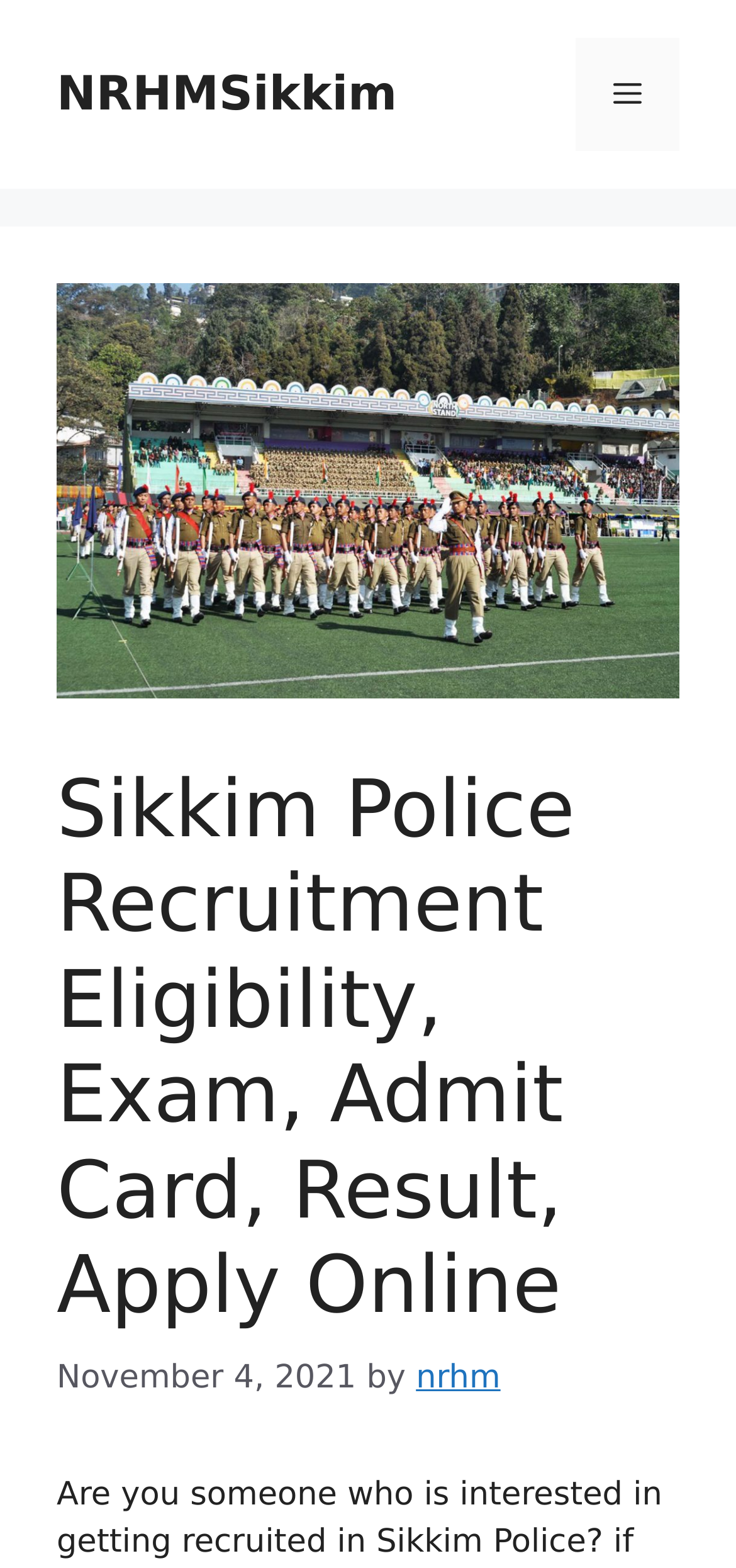Create a detailed summary of the webpage's content and design.

The webpage is about Sikkim Police Recruitment, providing information on eligibility, exam, admit card, result, and online application. At the top, there is a banner with the site's name, "NRHMSikkim", and a navigation menu toggle button on the right side. Below the banner, there is a large image related to Sikkim Police Recruitment, taking up most of the width. 

Above the image, there is a header section with a heading that matches the title of the webpage, "Sikkim Police Recruitment Eligibility, Exam, Admit Card, Result, Apply Online". This heading is followed by a timestamp, "November 4, 2021", and the author's name, "nrhm".